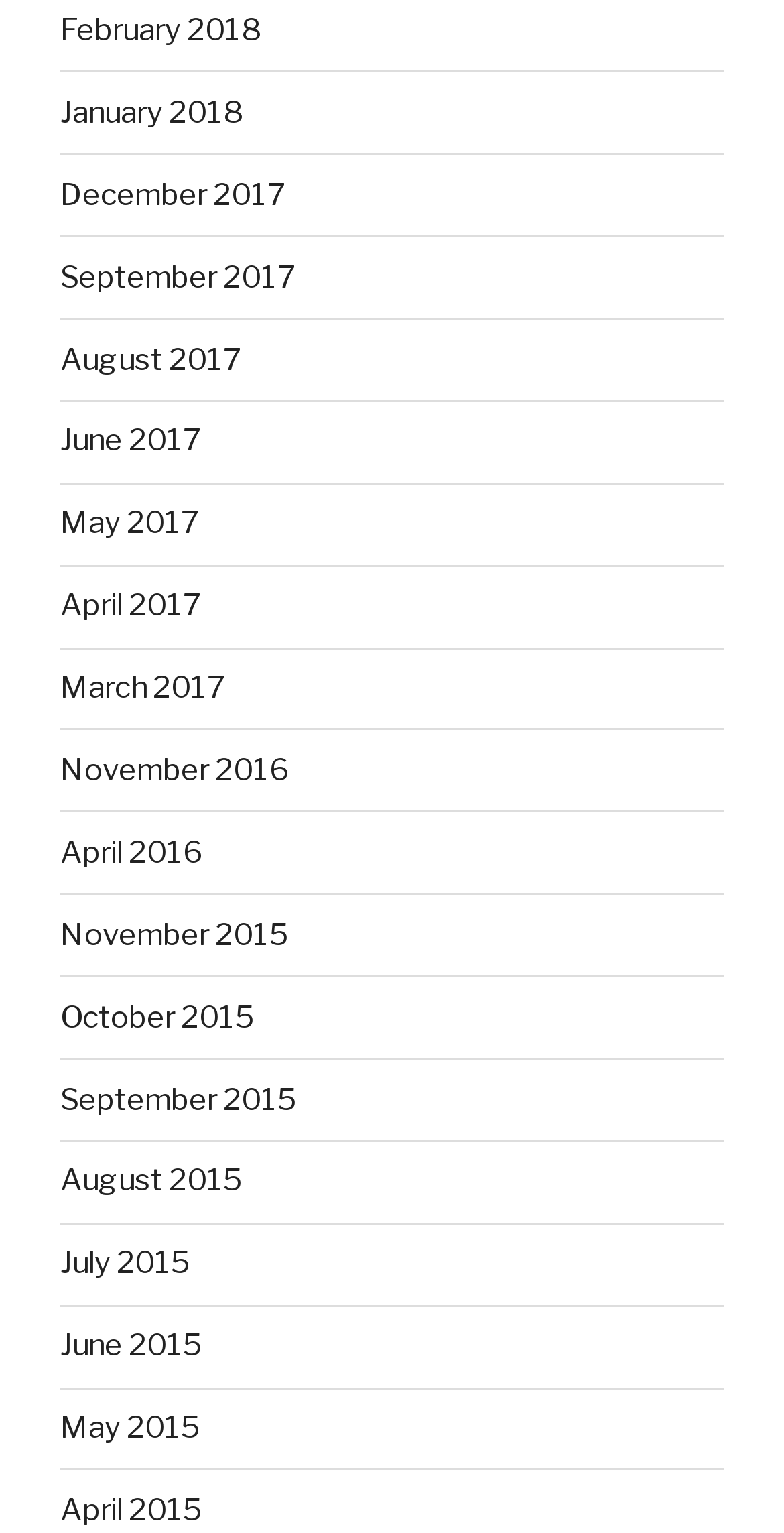Show the bounding box coordinates for the HTML element as described: "December 2017".

[0.077, 0.115, 0.364, 0.139]